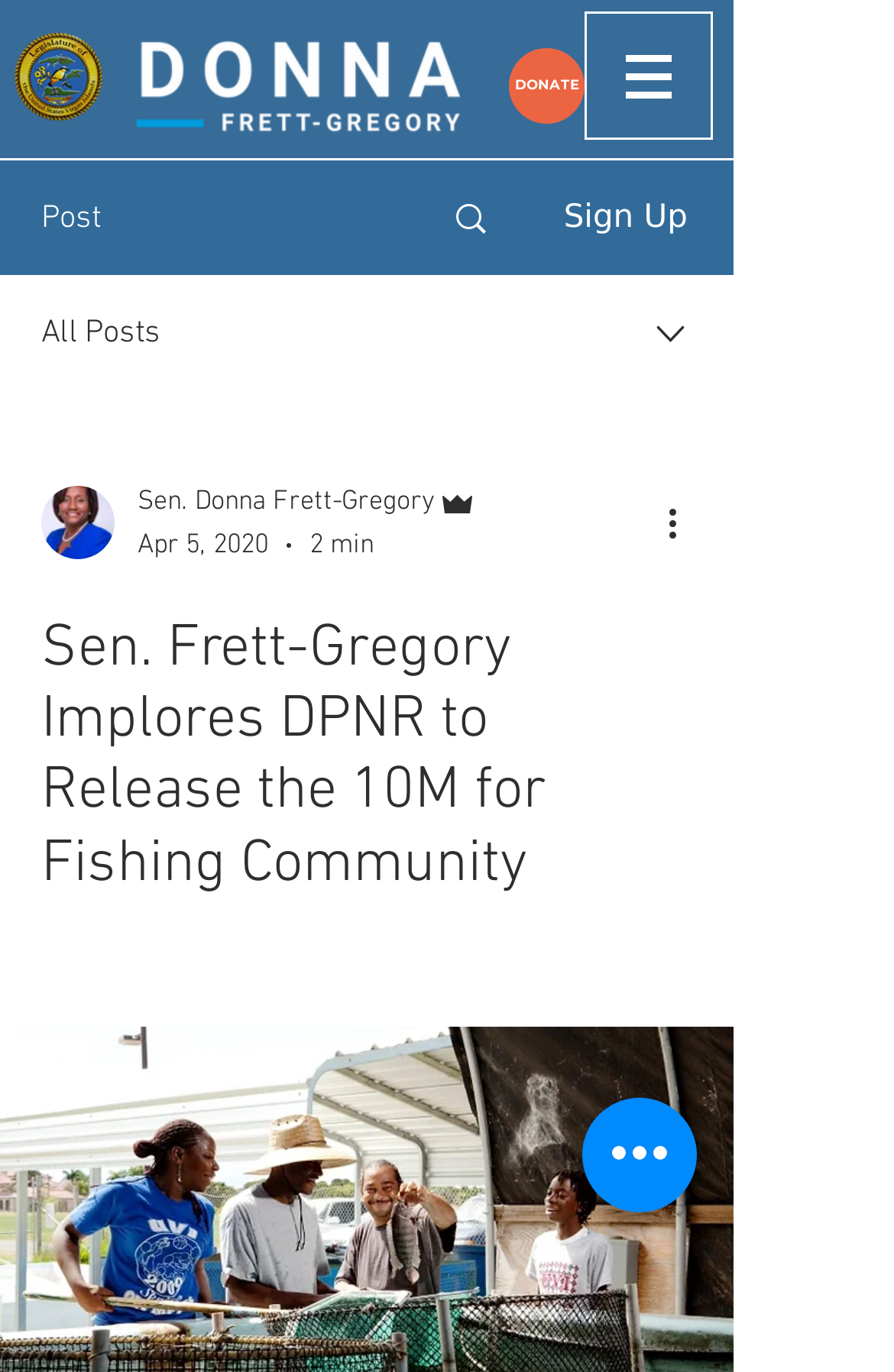Identify and provide the text of the main header on the webpage.

Sen. Frett-Gregory Implores DPNR to Release the 10M for Fishing Community